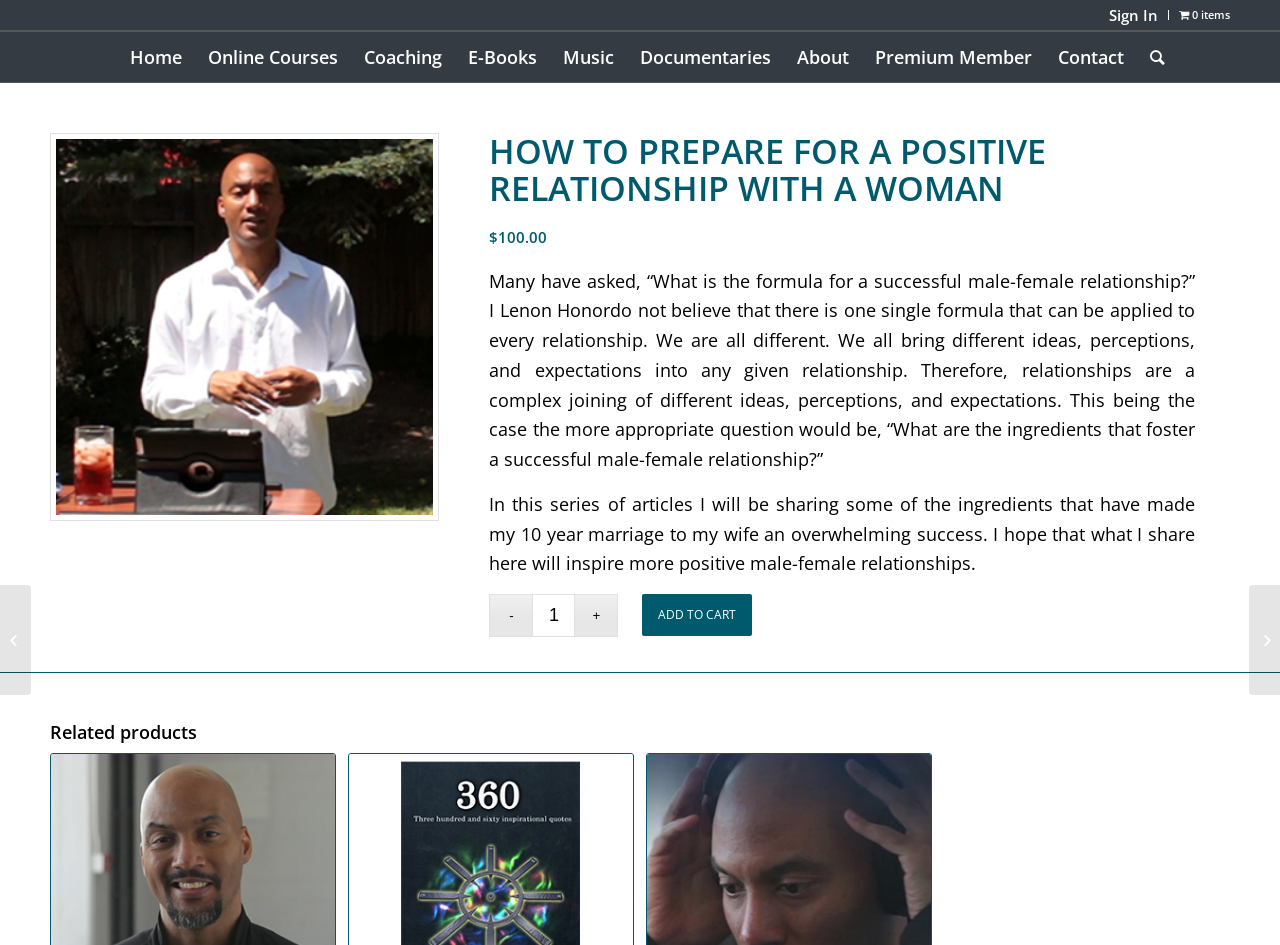What is the category of the related product 'Beyond Gangster Blackface DVD'?
Provide a short answer using one word or a brief phrase based on the image.

Documentaries